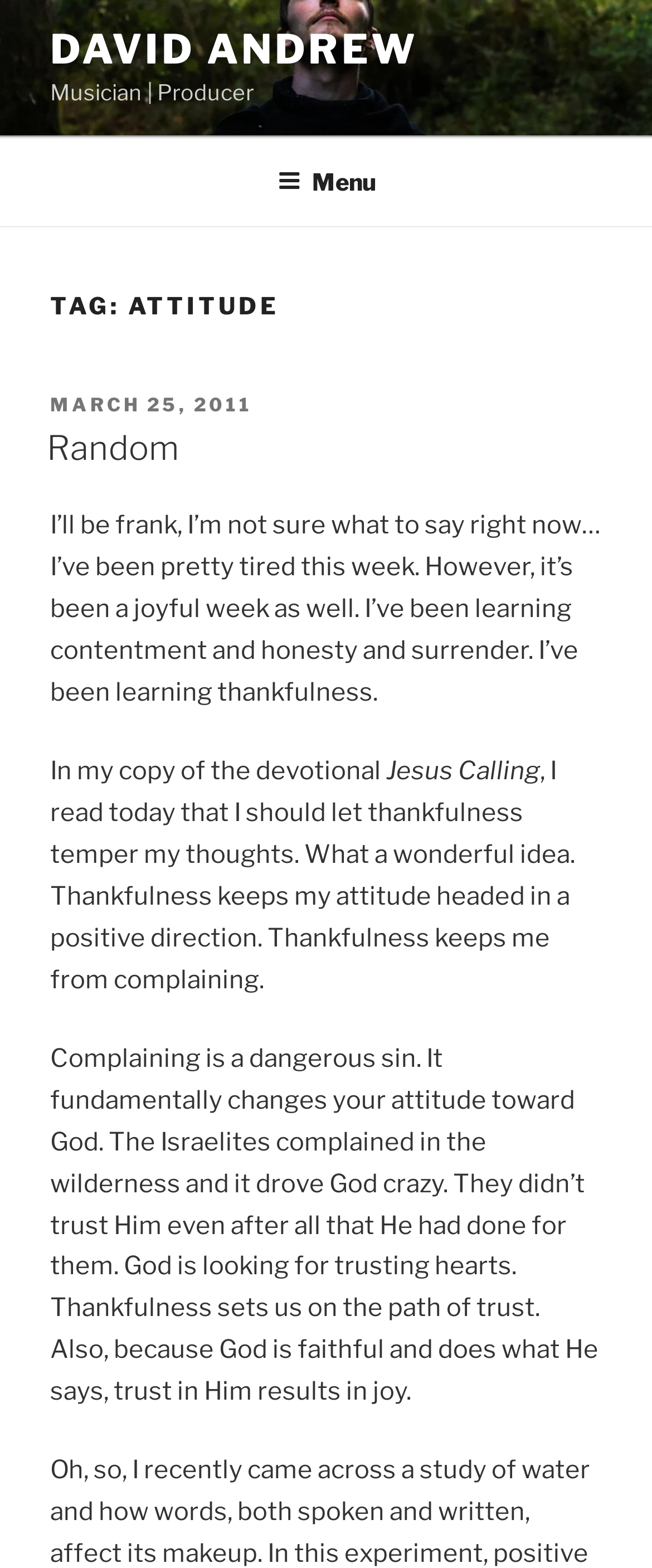Find the coordinates for the bounding box of the element with this description: "David Andrew".

[0.077, 0.016, 0.641, 0.047]